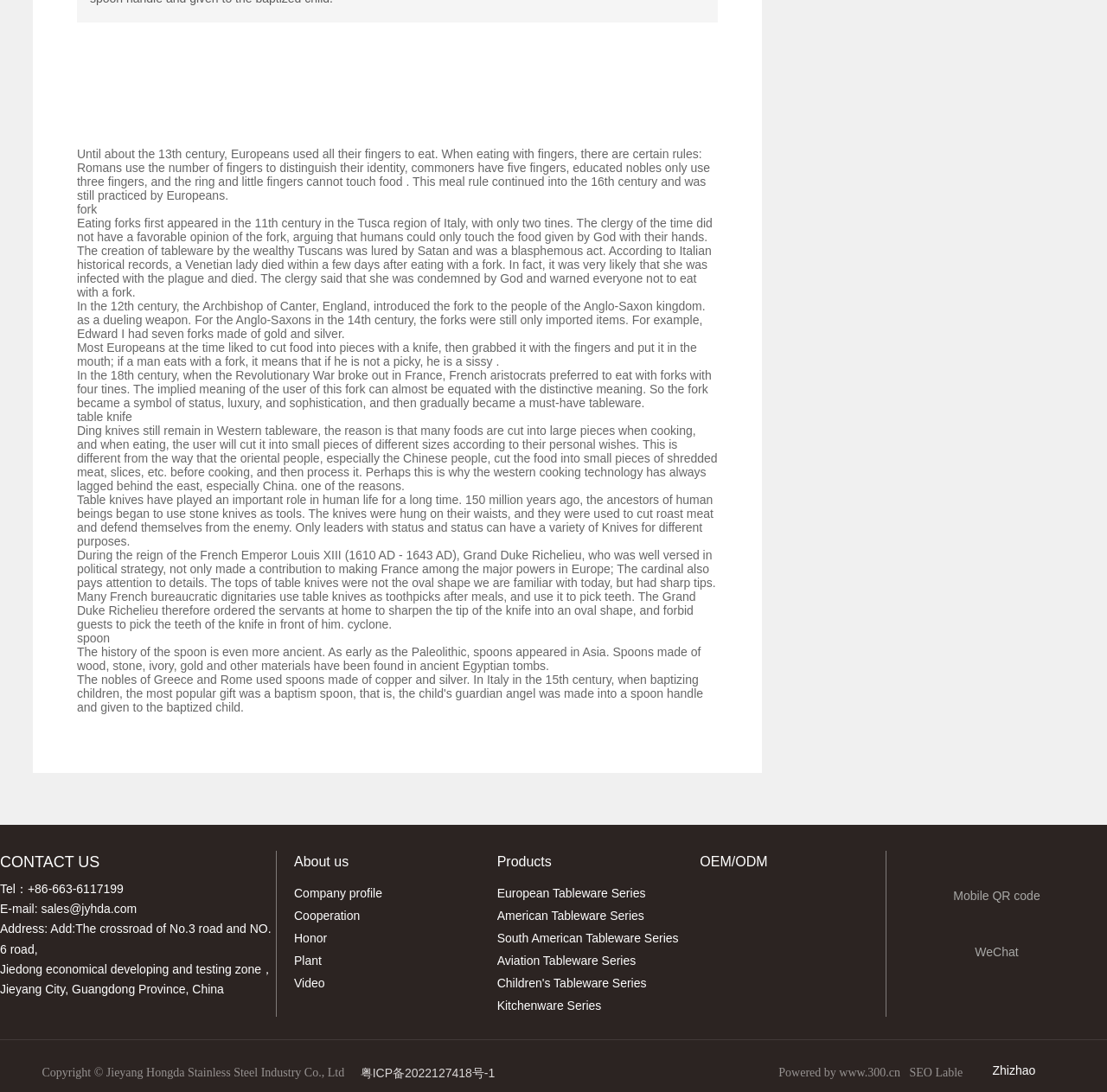Please identify the bounding box coordinates of the area I need to click to accomplish the following instruction: "Click the 'European Tableware Series' link".

[0.449, 0.808, 0.617, 0.829]